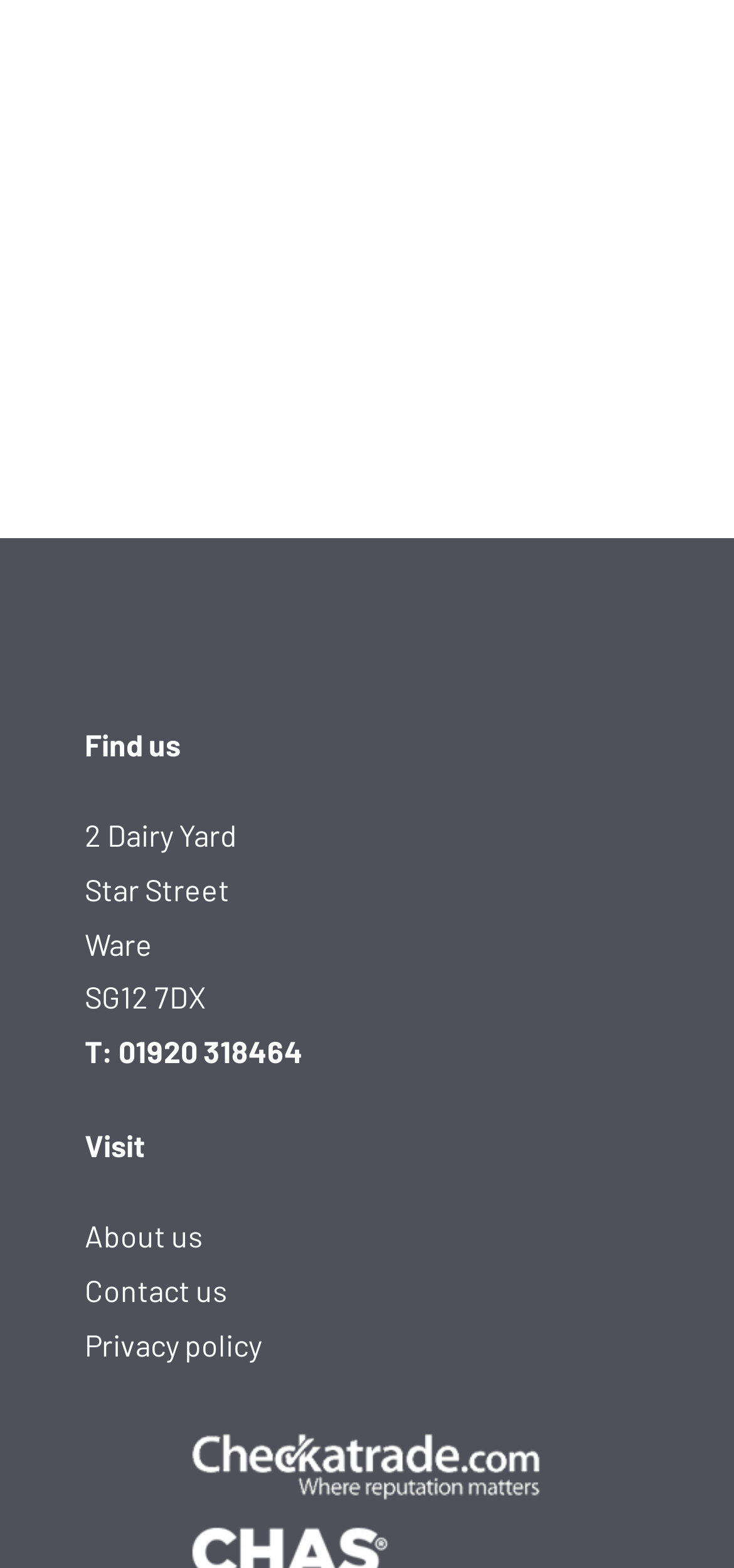Please give a succinct answer using a single word or phrase:
What is the phone number to contact?

01920 318464